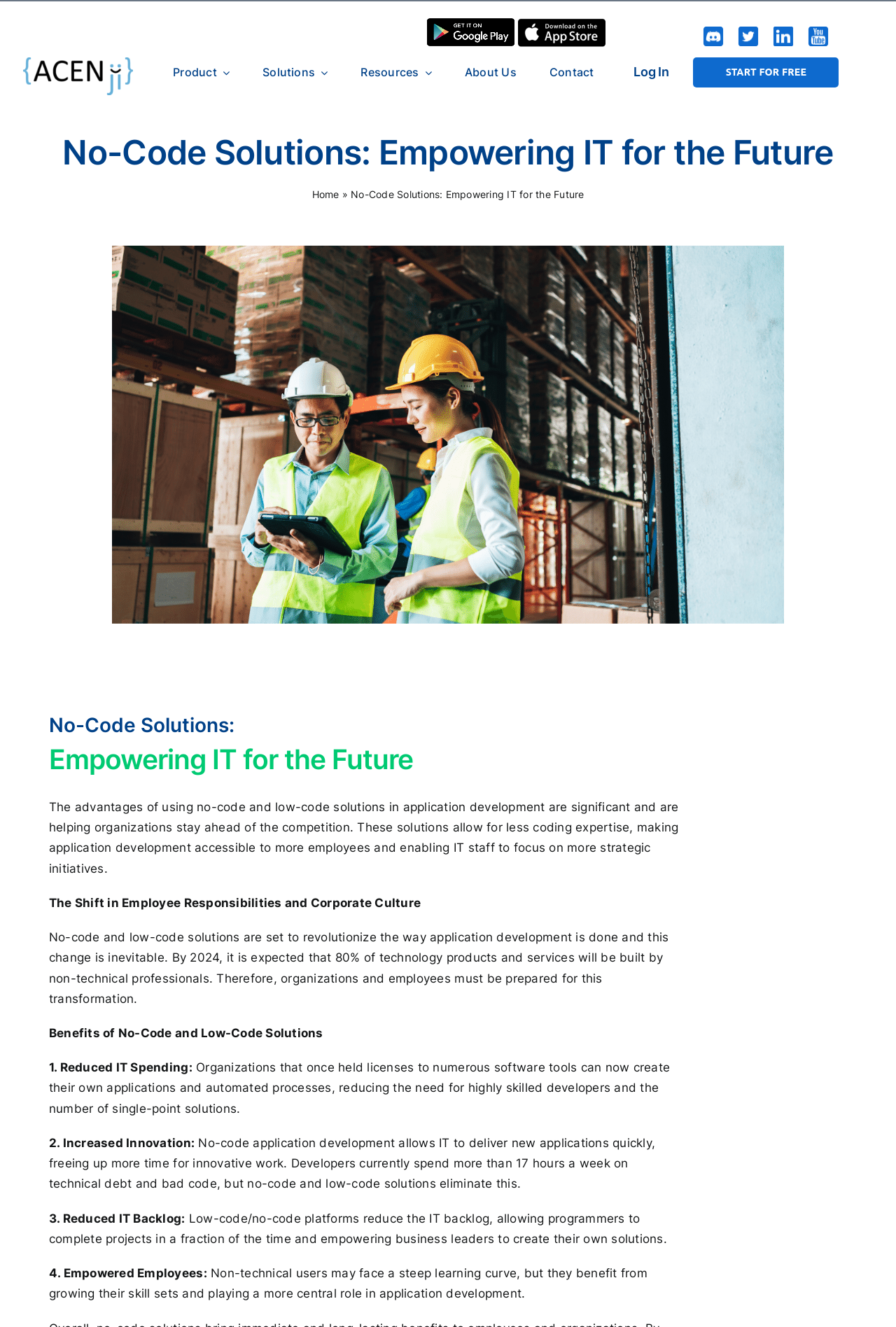What is the name of the app that can be downloaded from Google Play Store?
Please respond to the question with a detailed and thorough explanation.

I found the answer by looking at the link with the text 'Download ACENji App from Google Play Store playstore for android' and the corresponding image with the same text. This suggests that the app that can be downloaded from Google Play Store is called ACENji.